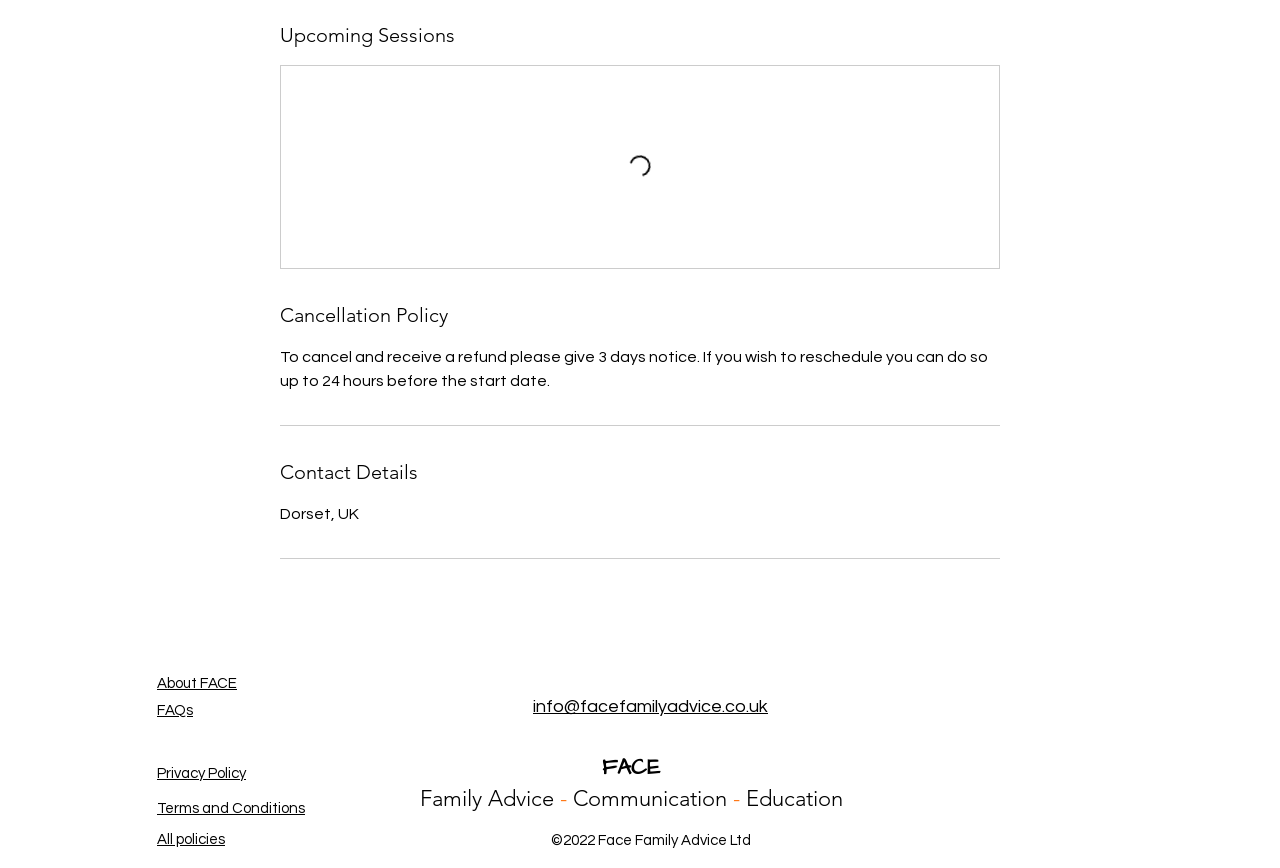Find the bounding box coordinates of the element you need to click on to perform this action: 'Visit FACE on Instagram'. The coordinates should be represented by four float values between 0 and 1, in the format [left, top, right, bottom].

[0.459, 0.728, 0.489, 0.773]